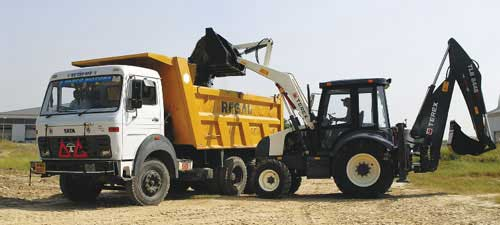Respond to the question below with a single word or phrase:
What is the brand of the backhoe loader?

Terex